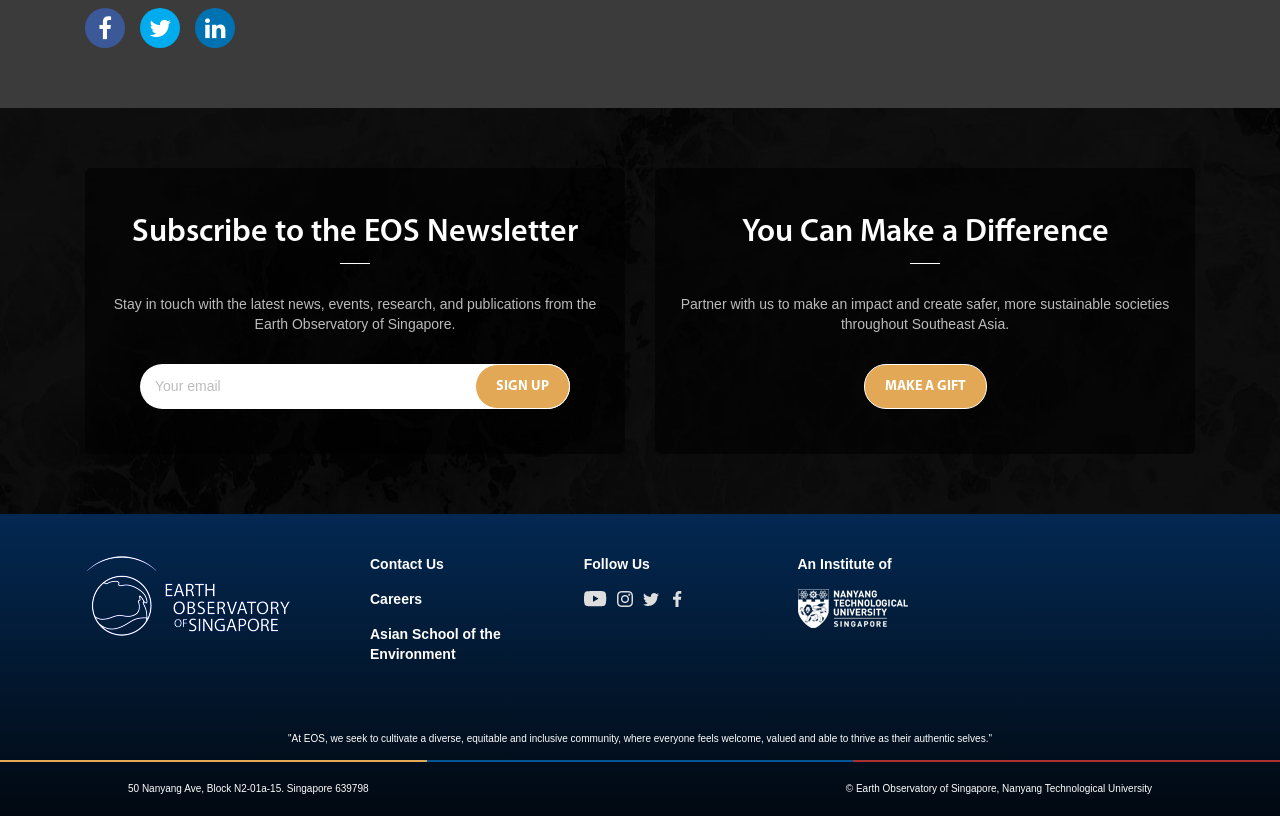What is the address of the Earth Observatory of Singapore? Refer to the image and provide a one-word or short phrase answer.

50 Nanyang Ave, Block N2-01a-15, Singapore 639798